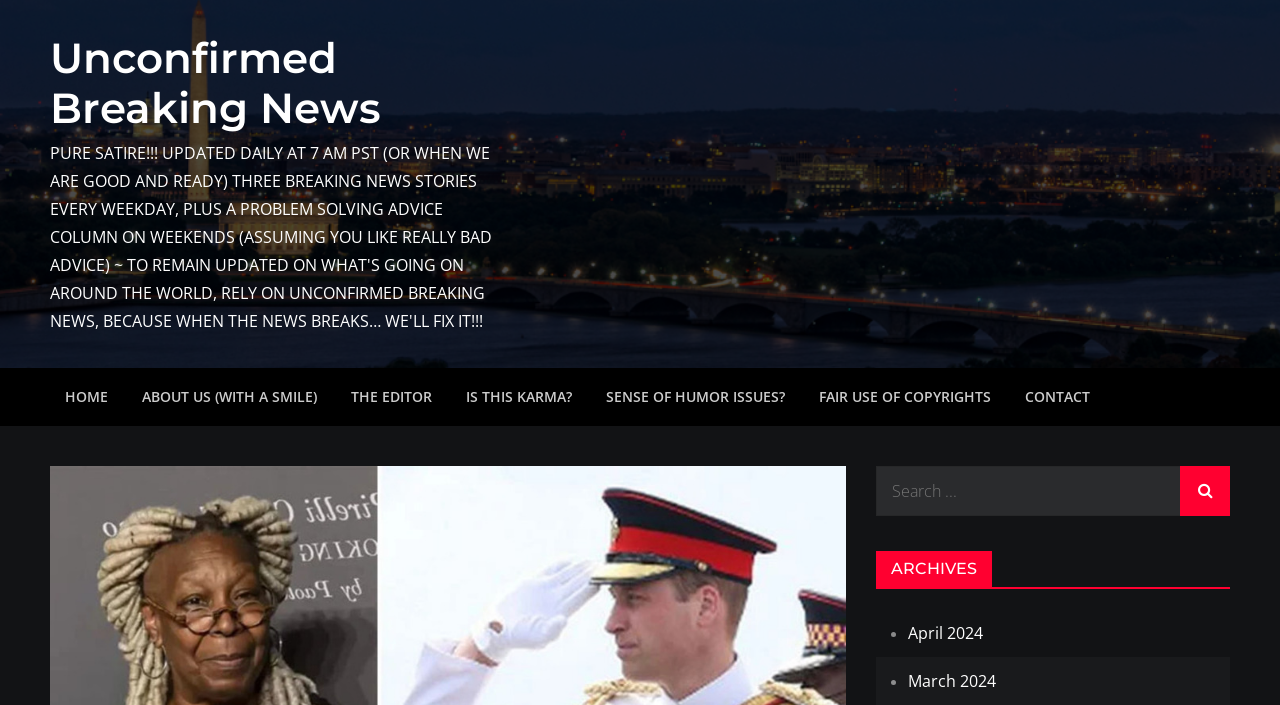What is the name of the first menu item?
Based on the content of the image, thoroughly explain and answer the question.

By examining the navigation menu, I found that the first link is 'HOME', which is located at the top-left corner of the menu.